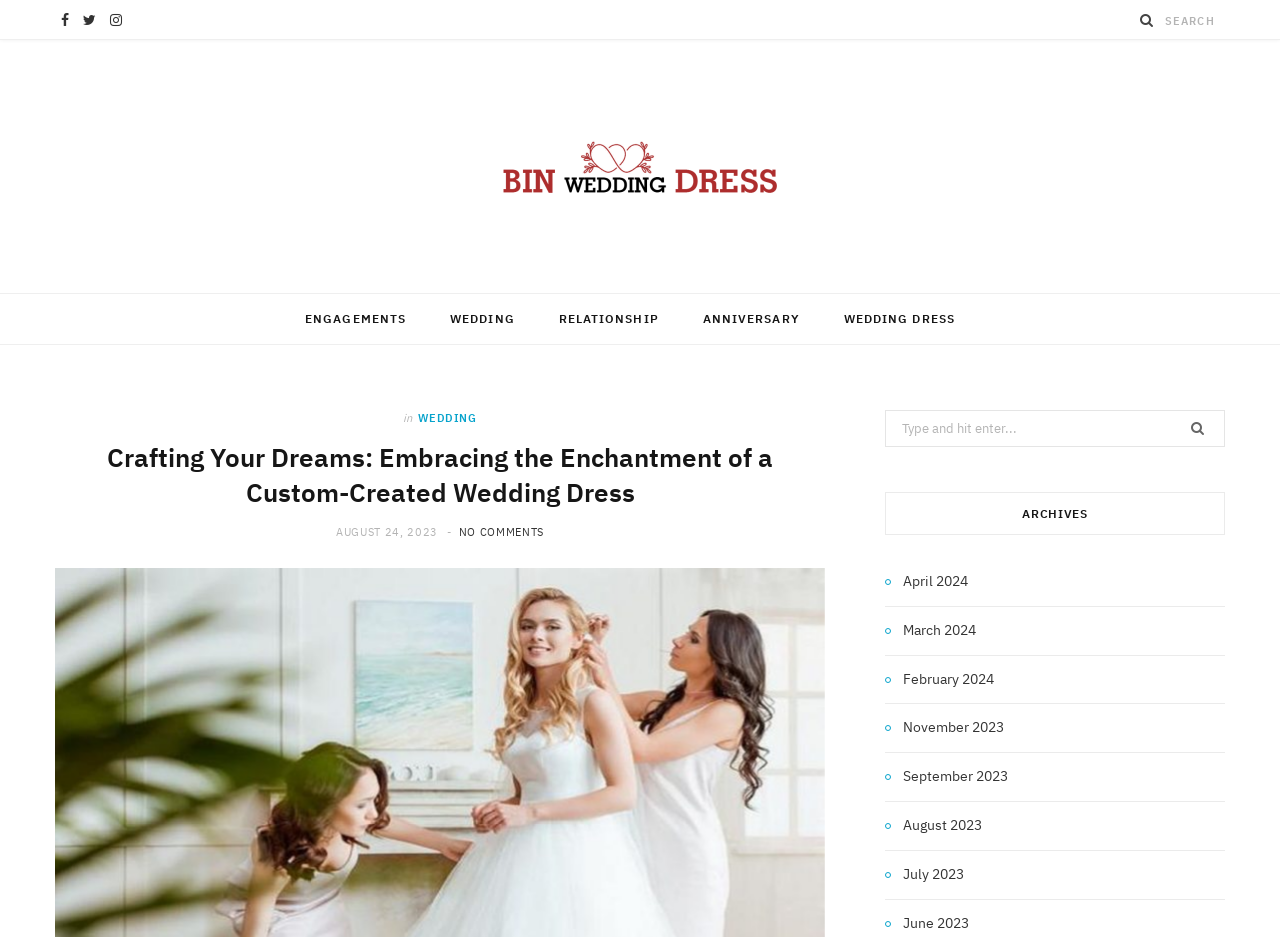Identify the bounding box coordinates for the UI element described by the following text: "name="s" placeholder="Search"". Provide the coordinates as four float numbers between 0 and 1, in the format [left, top, right, bottom].

[0.91, 0.006, 0.957, 0.039]